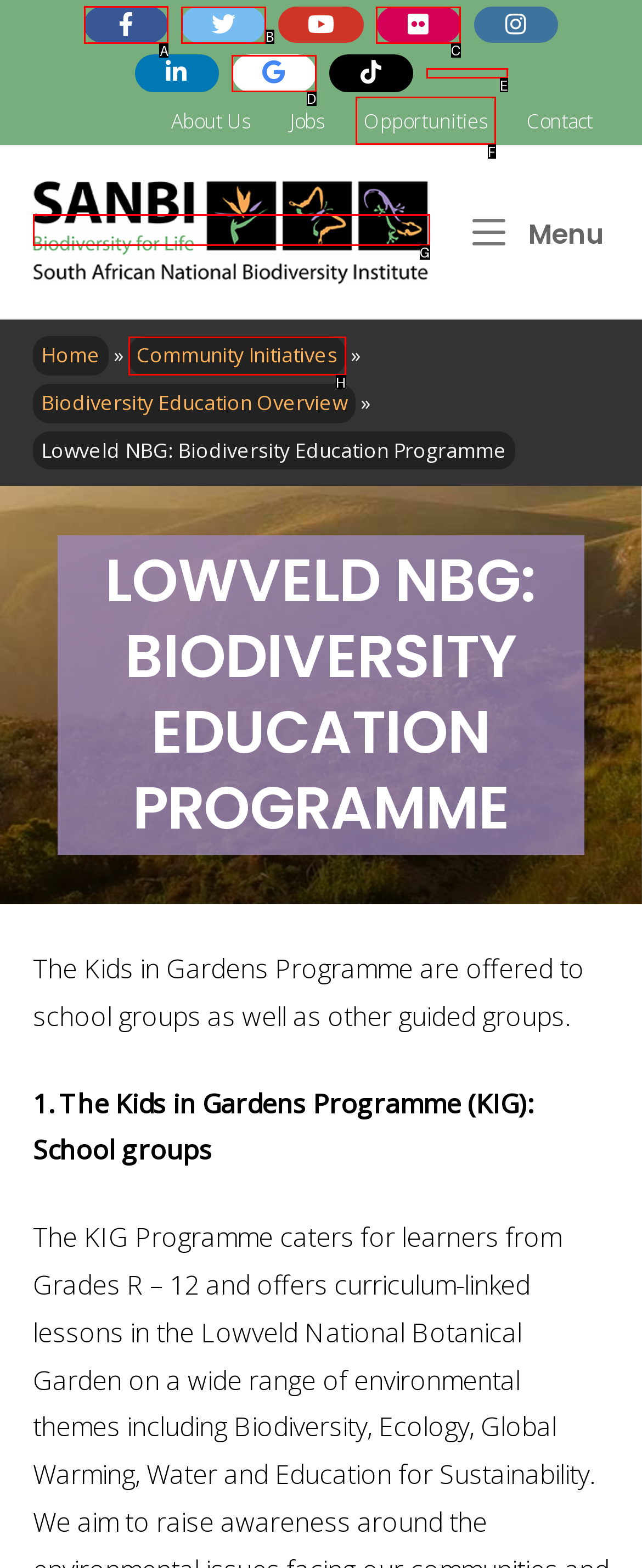Identify the letter of the UI element needed to carry out the task: visit SANBI on Facebook
Reply with the letter of the chosen option.

A